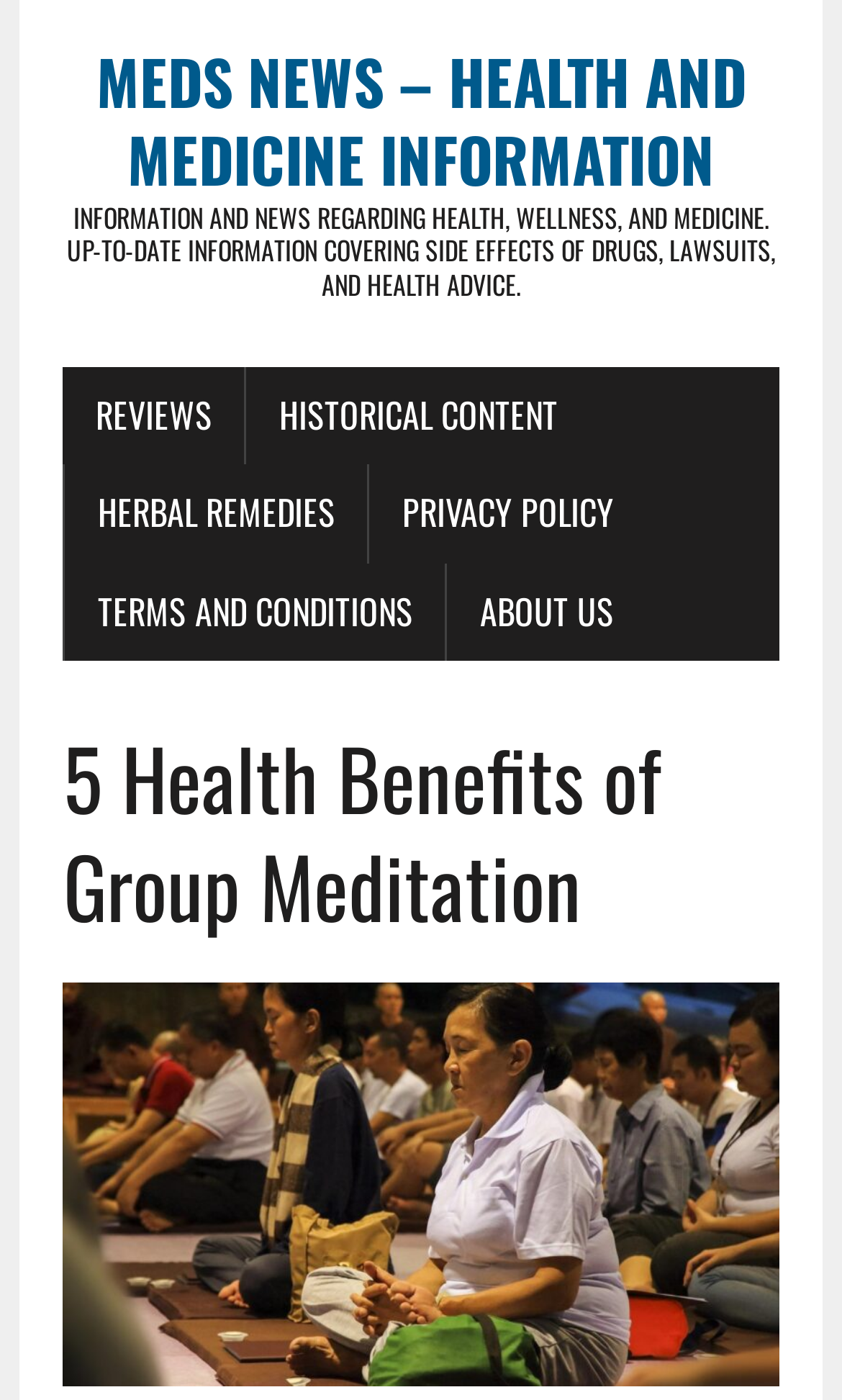Create an in-depth description of the webpage, covering main sections.

The webpage is about the benefits of group meditation, with a focus on five specific advantages. At the top left of the page, there is a link to "Meds News – Health And Medicine Information" with a brief description of the website's content. Below this, there are several links to different sections of the website, including "REVIEWS", "HISTORICAL CONTENT", "HERBAL REMEDIES", "PRIVACY POLICY", "TERMS AND CONDITIONS", and "ABOUT US".

The main content of the page is headed by a large title "5 Health Benefits of Group Meditation", which is centered near the top of the page. Below the title, there is a large image related to group meditation, taking up most of the remaining space on the page. The image is positioned near the center of the page, leaving some space at the top and bottom.

The webpage has a simple and clean layout, with a clear hierarchy of elements. The main title and image are prominently displayed, while the links to other sections of the website are organized in a row below the top banner.